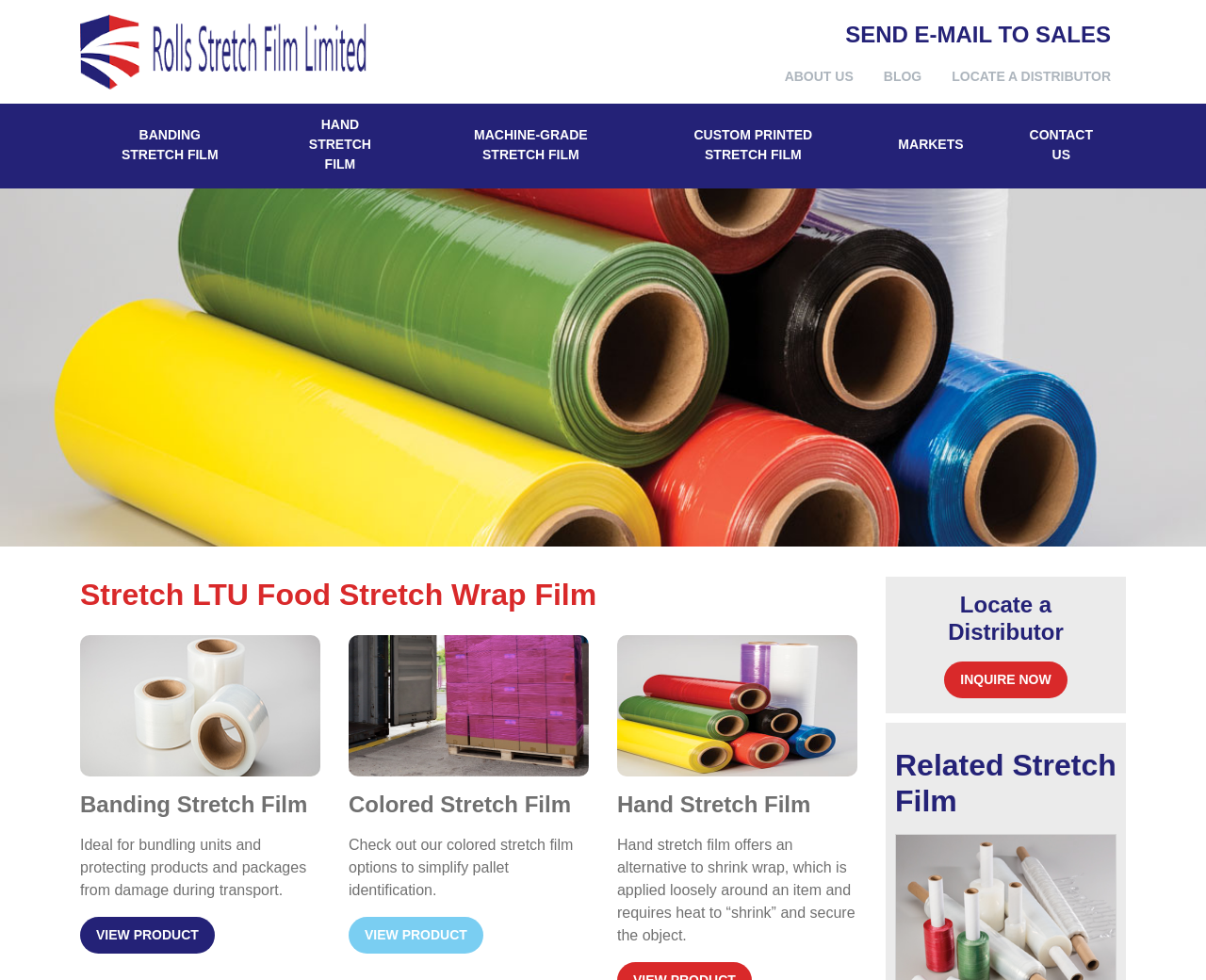Identify the bounding box coordinates for the UI element described as follows: "Blog". Ensure the coordinates are four float numbers between 0 and 1, formatted as [left, top, right, bottom].

[0.72, 0.06, 0.777, 0.096]